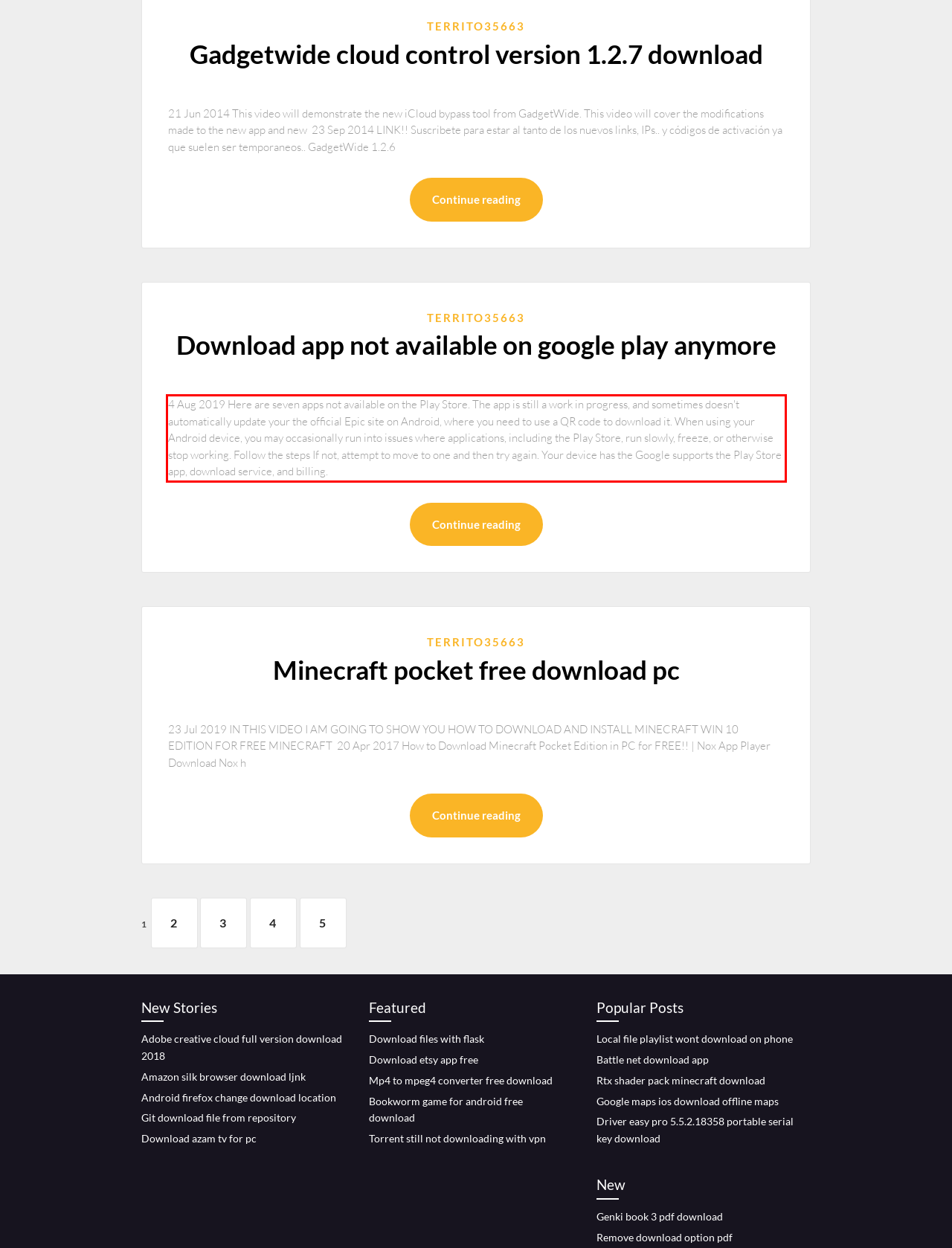Please extract the text content from the UI element enclosed by the red rectangle in the screenshot.

4 Aug 2019 Here are seven apps not available on the Play Store. The app is still a work in progress, and sometimes doesn't automatically update your the official Epic site on Android, where you need to use a QR code to download it. When using your Android device, you may occasionally run into issues where applications, including the Play Store, run slowly, freeze, or otherwise stop working. Follow the steps If not, attempt to move to one and then try again. Your device has the Google supports the Play Store app, download service, and billing.